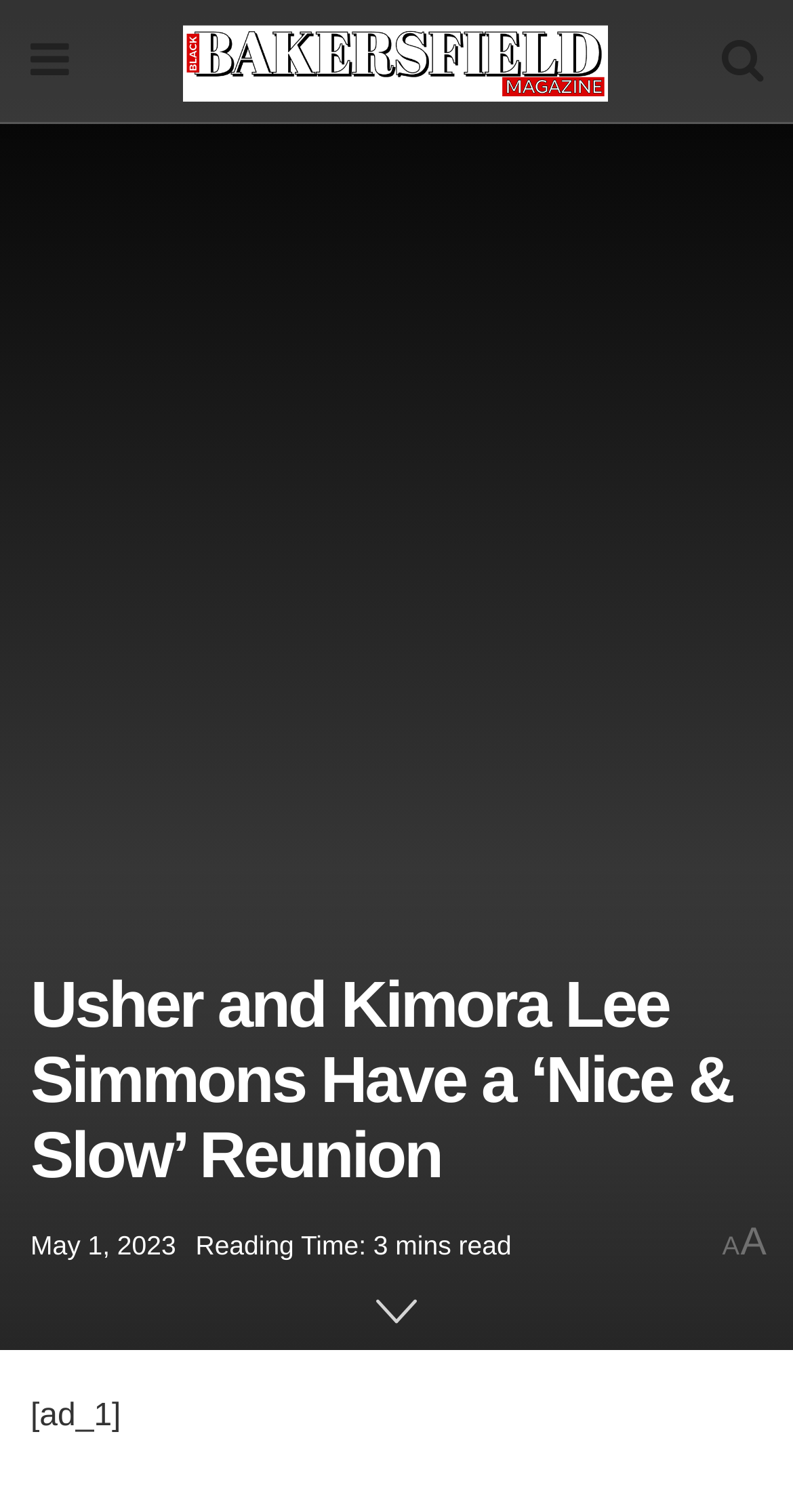Who are the main subjects of the article?
Analyze the screenshot and provide a detailed answer to the question.

I found the answer by looking at the main heading element with the text 'Usher and Kimora Lee Simmons Have a ‘Nice & Slow’ Reunion' which indicates that Usher and Kimora Lee Simmons are the main subjects of the article.